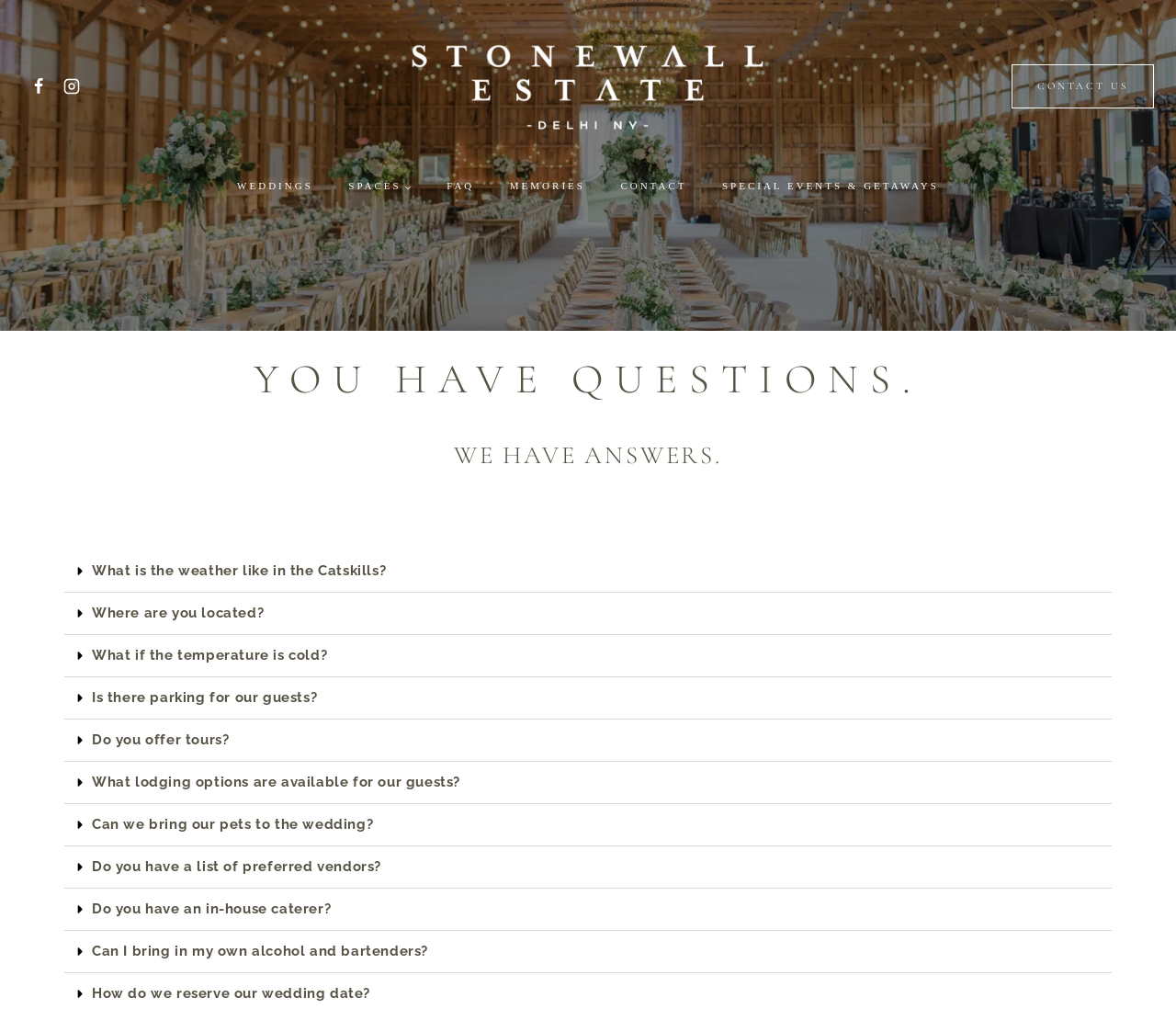Please predict the bounding box coordinates of the element's region where a click is necessary to complete the following instruction: "Navigate to the WEDDINGS page". The coordinates should be represented by four float numbers between 0 and 1, i.e., [left, top, right, bottom].

[0.187, 0.147, 0.281, 0.223]